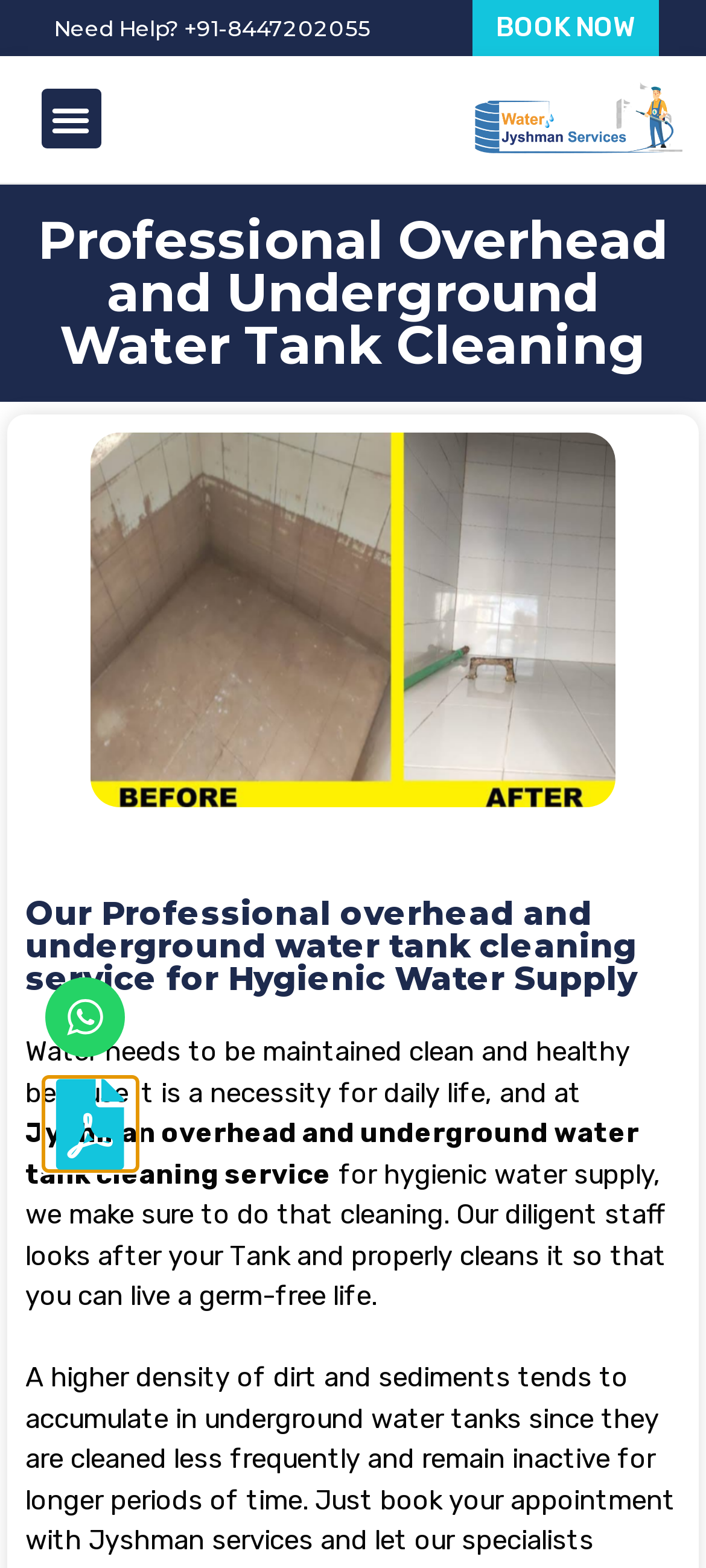Find the headline of the webpage and generate its text content.

Professional Overhead and Underground Water Tank Cleaning